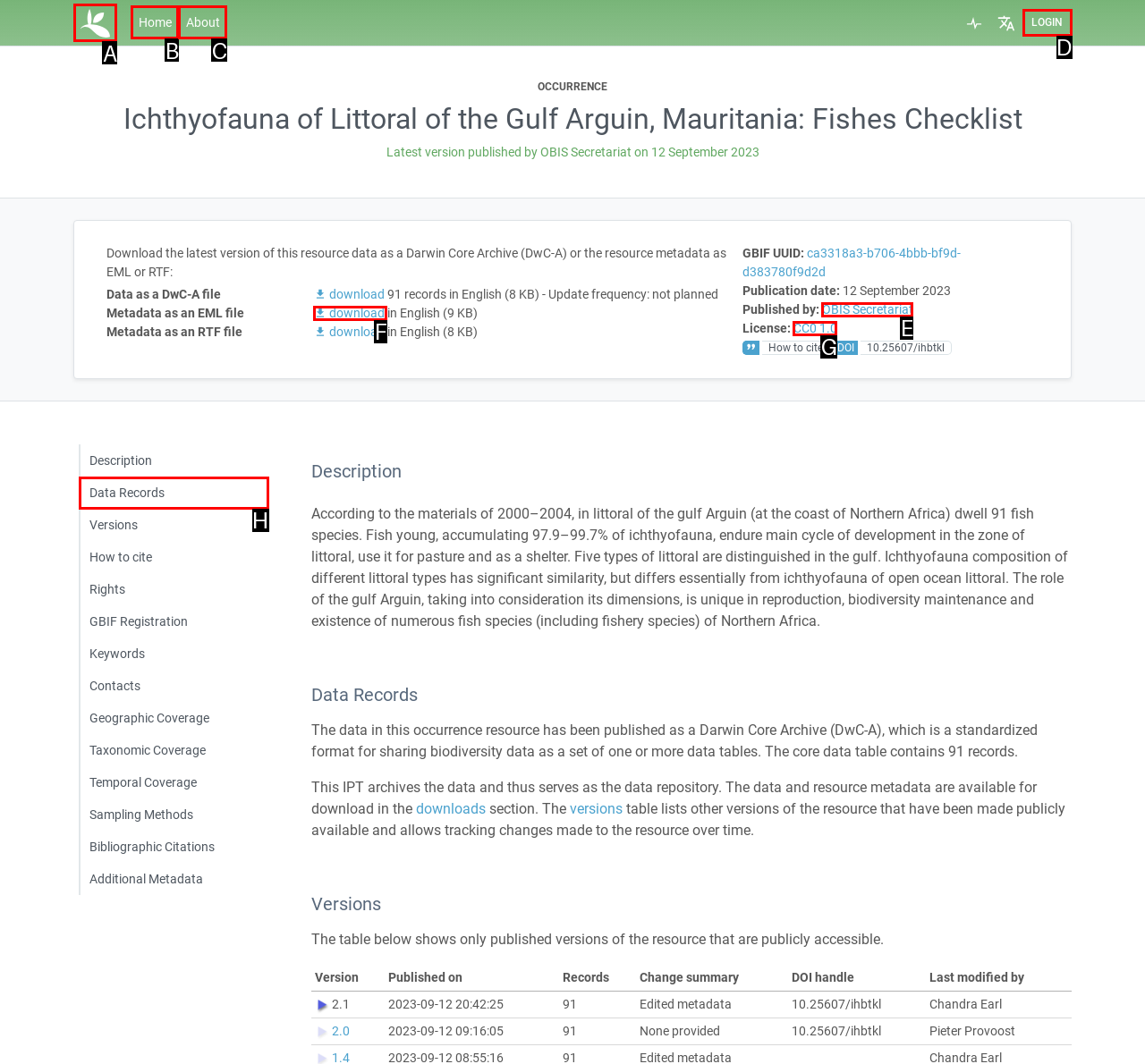Given the element description: Home
Pick the letter of the correct option from the list.

B